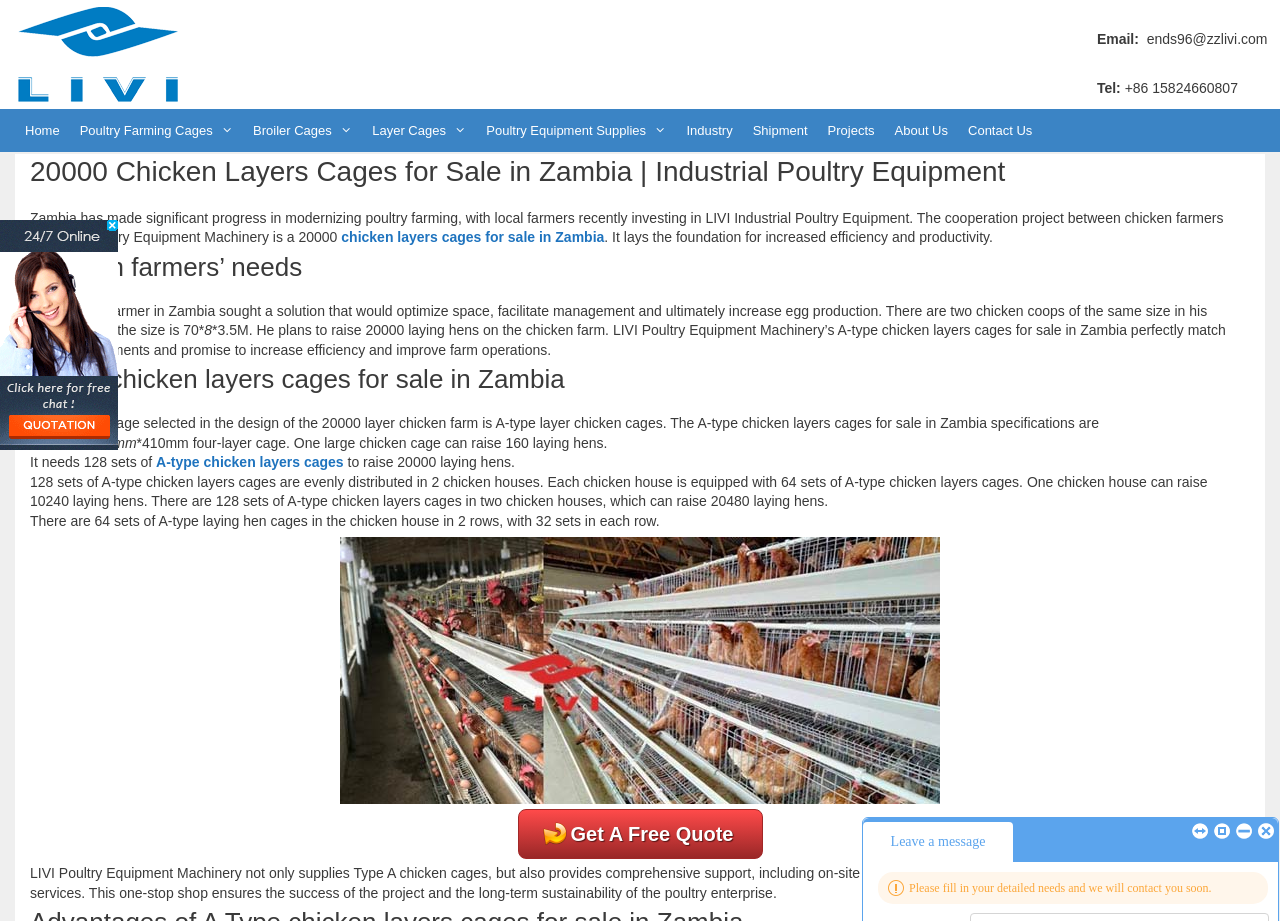Answer the following query with a single word or phrase:
What type of chicken cages are used in the 20000 layer chicken farm?

A-type